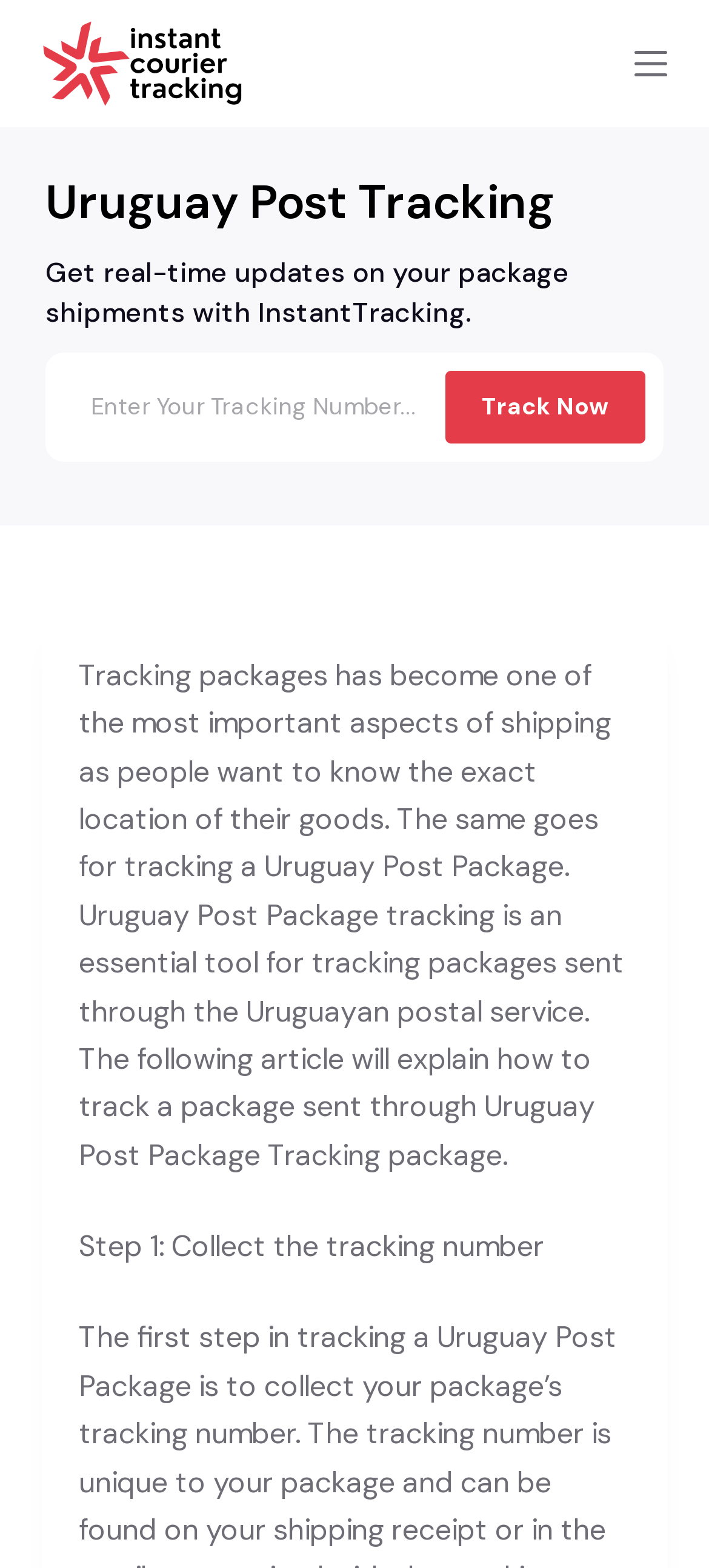What is the purpose of this webpage?
Provide a detailed answer to the question, using the image to inform your response.

Based on the webpage's content, it appears to be a tracking service for Uruguay Post packages. The heading 'Uruguay Post Tracking' and the presence of a tracking number input field suggest that users can enter their tracking numbers to receive updates on their package shipments.